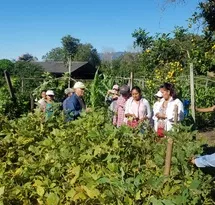Is the workshop focused on sustainable land use?
Please provide a single word or phrase answer based on the image.

Yes